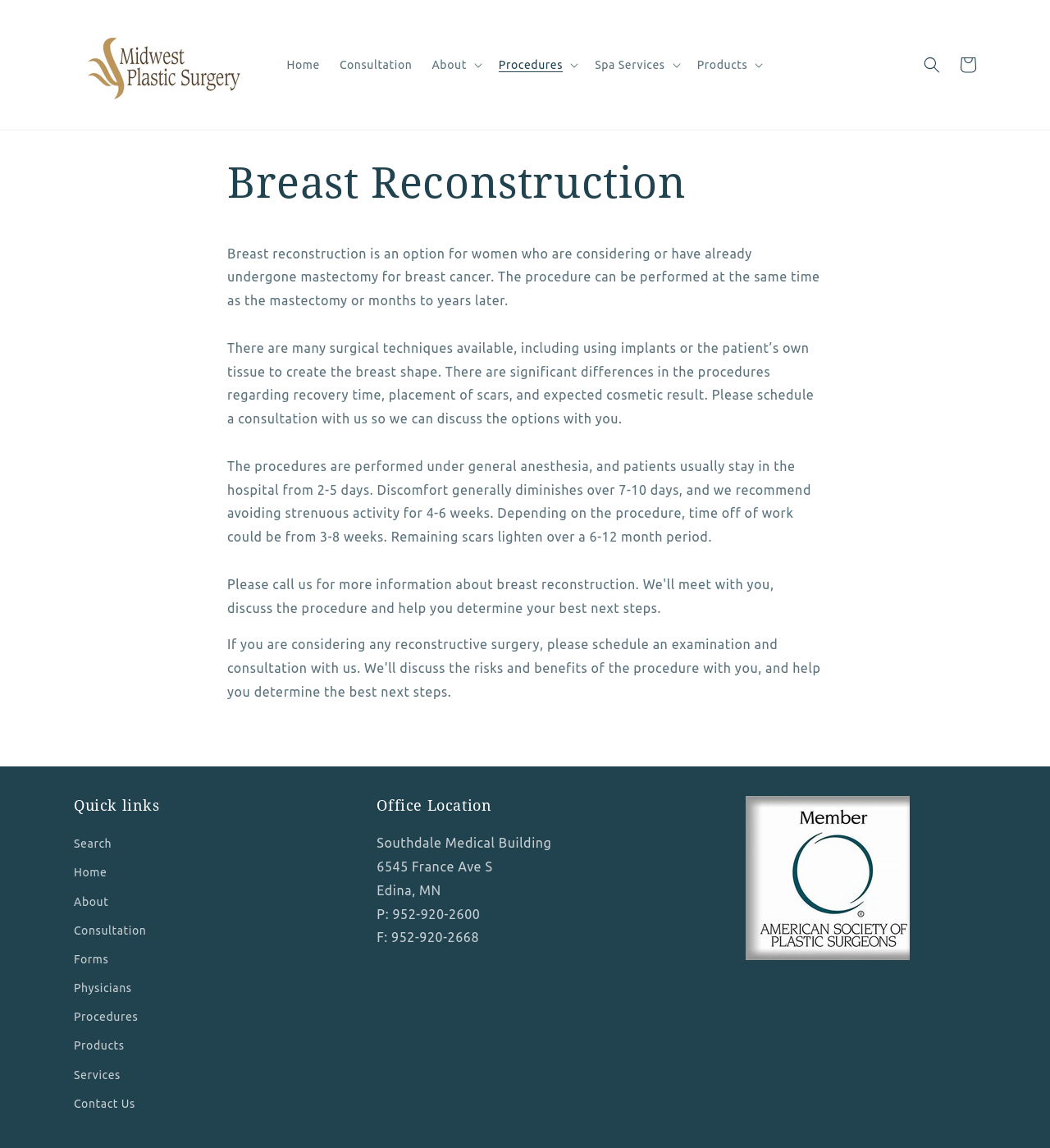Please determine the bounding box coordinates for the element that should be clicked to follow these instructions: "Click the 'Consultation' link".

[0.314, 0.041, 0.402, 0.072]